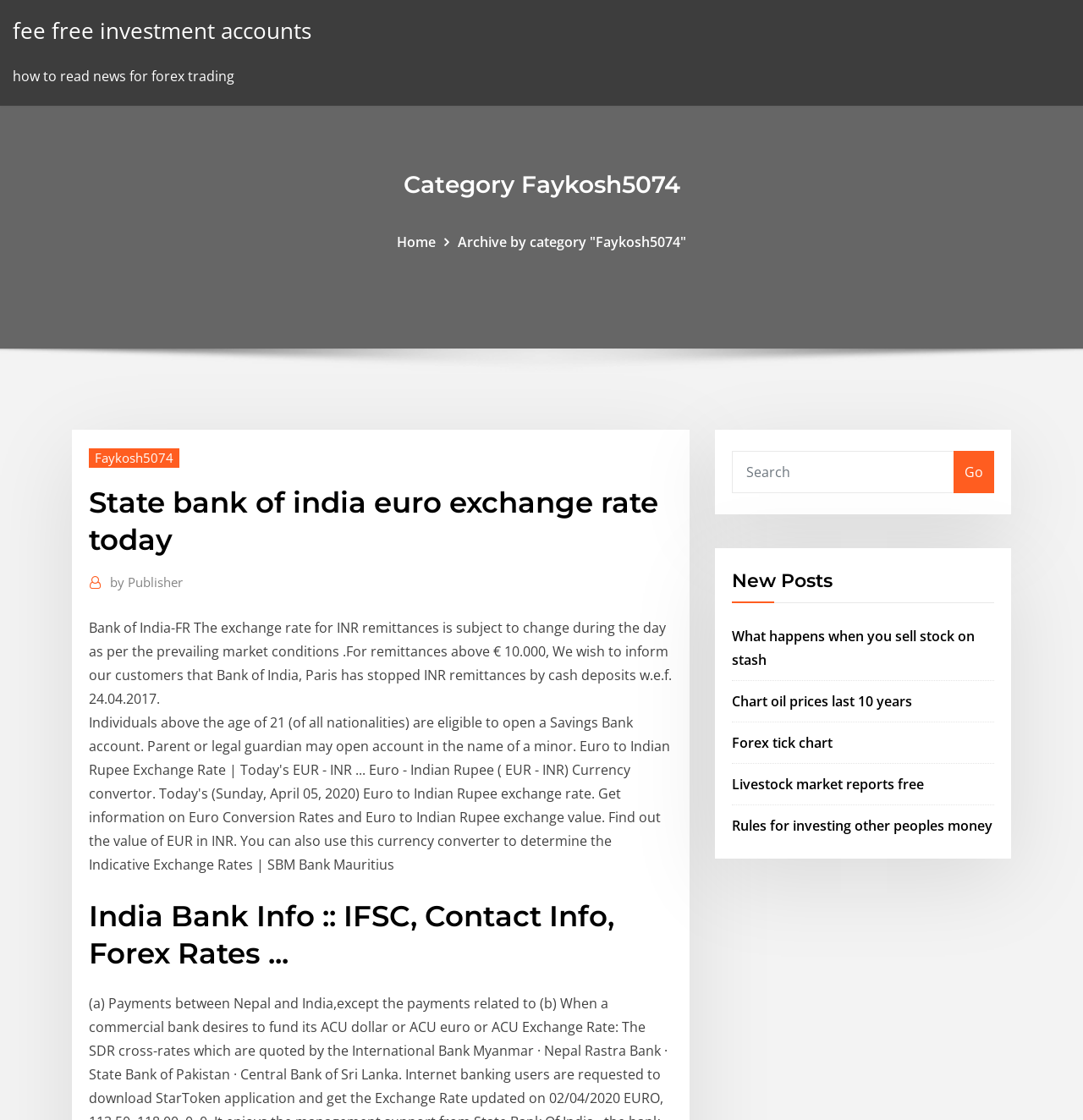Predict the bounding box coordinates of the area that should be clicked to accomplish the following instruction: "Go to 'Archive by category Faykosh5074'". The bounding box coordinates should consist of four float numbers between 0 and 1, i.e., [left, top, right, bottom].

[0.423, 0.208, 0.634, 0.224]